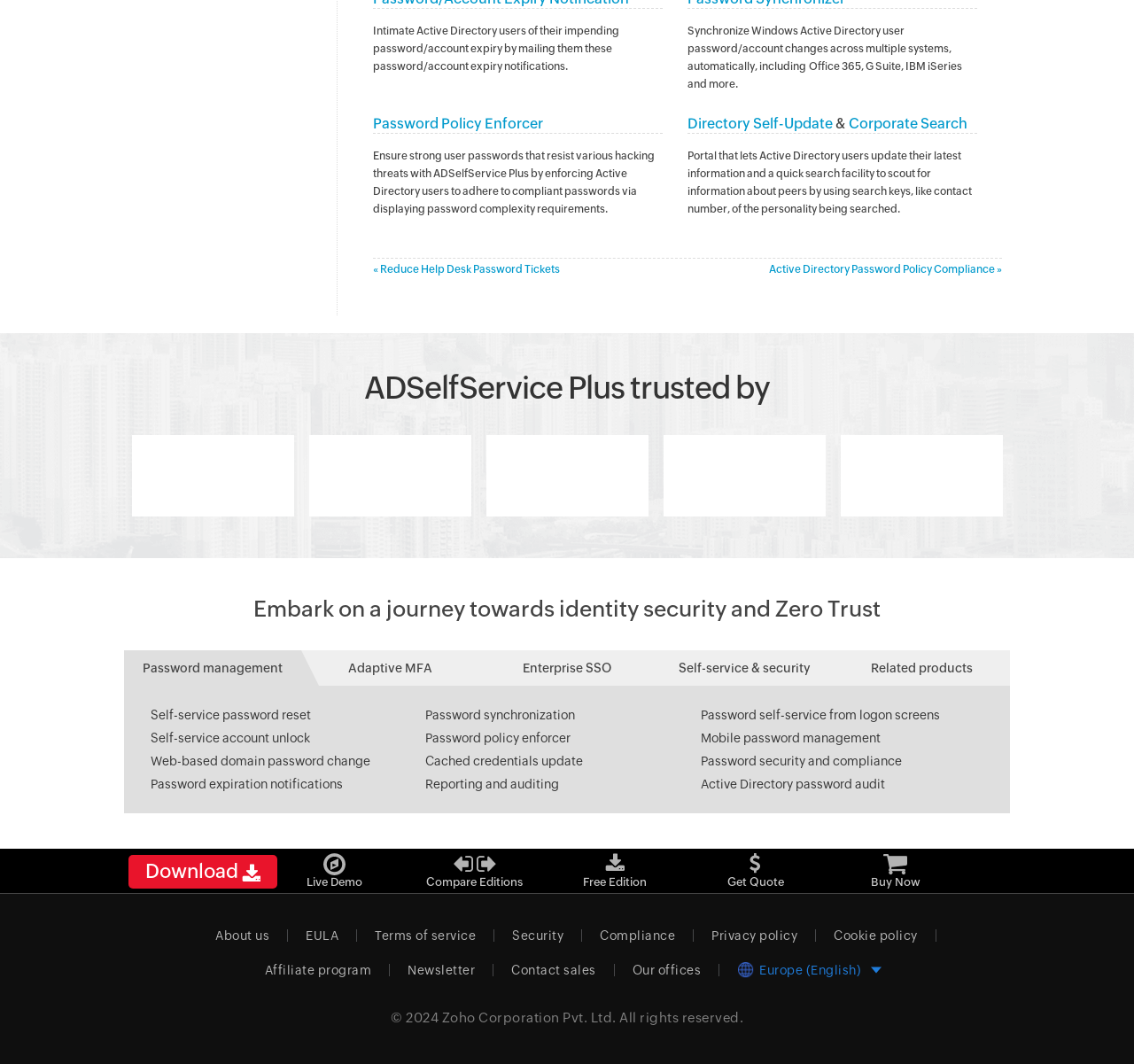Identify the bounding box coordinates of the element that should be clicked to fulfill this task: "Click on 'Password Policy Enforcer'". The coordinates should be provided as four float numbers between 0 and 1, i.e., [left, top, right, bottom].

[0.329, 0.108, 0.479, 0.124]